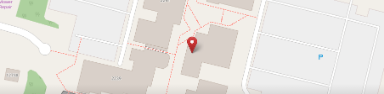What is the phone number of the office?
Please provide a single word or phrase answer based on the image.

(703) 987-2180